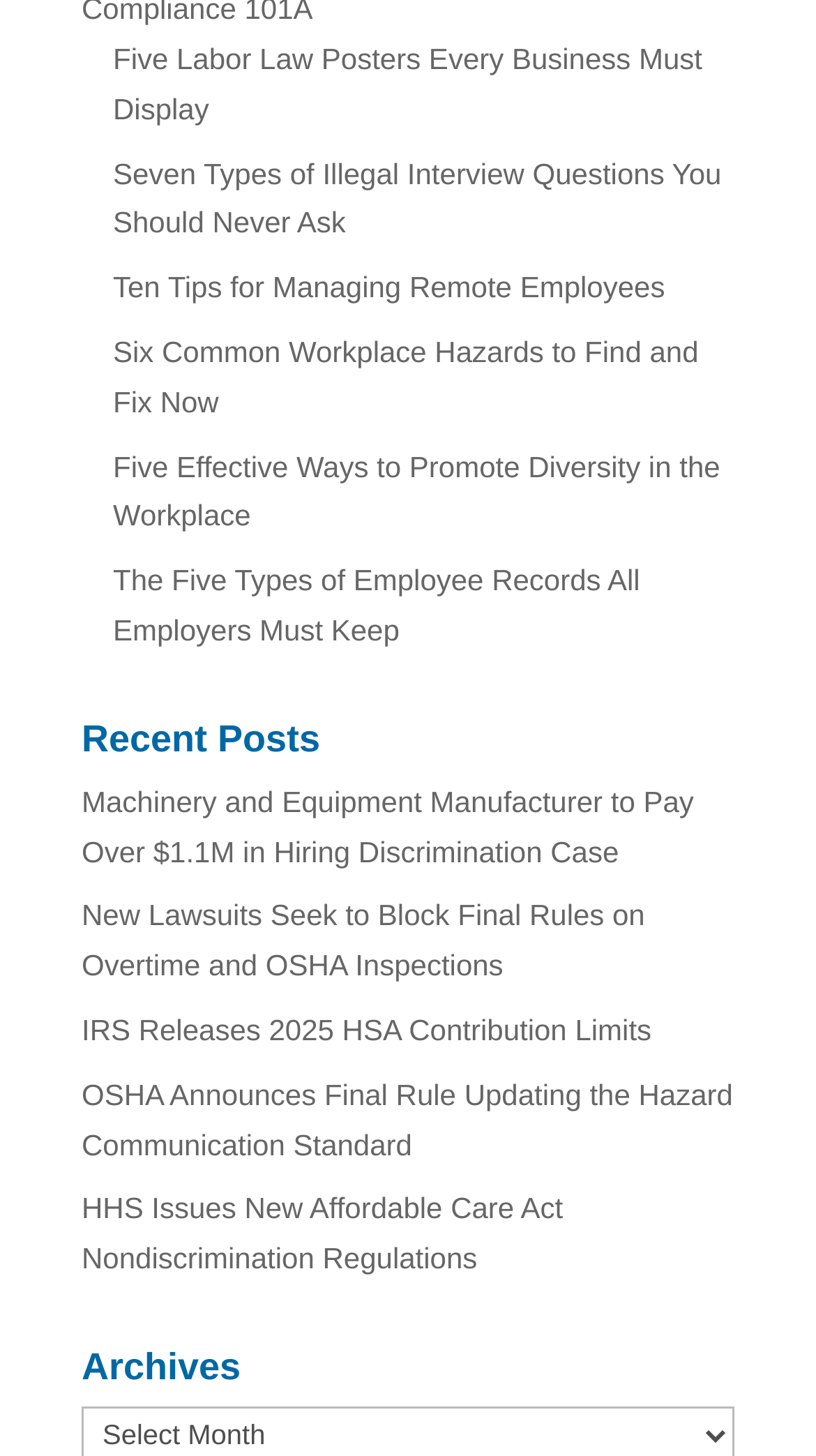Determine the bounding box coordinates of the region to click in order to accomplish the following instruction: "Explore archives". Provide the coordinates as four float numbers between 0 and 1, specifically [left, top, right, bottom].

[0.1, 0.926, 0.9, 0.966]